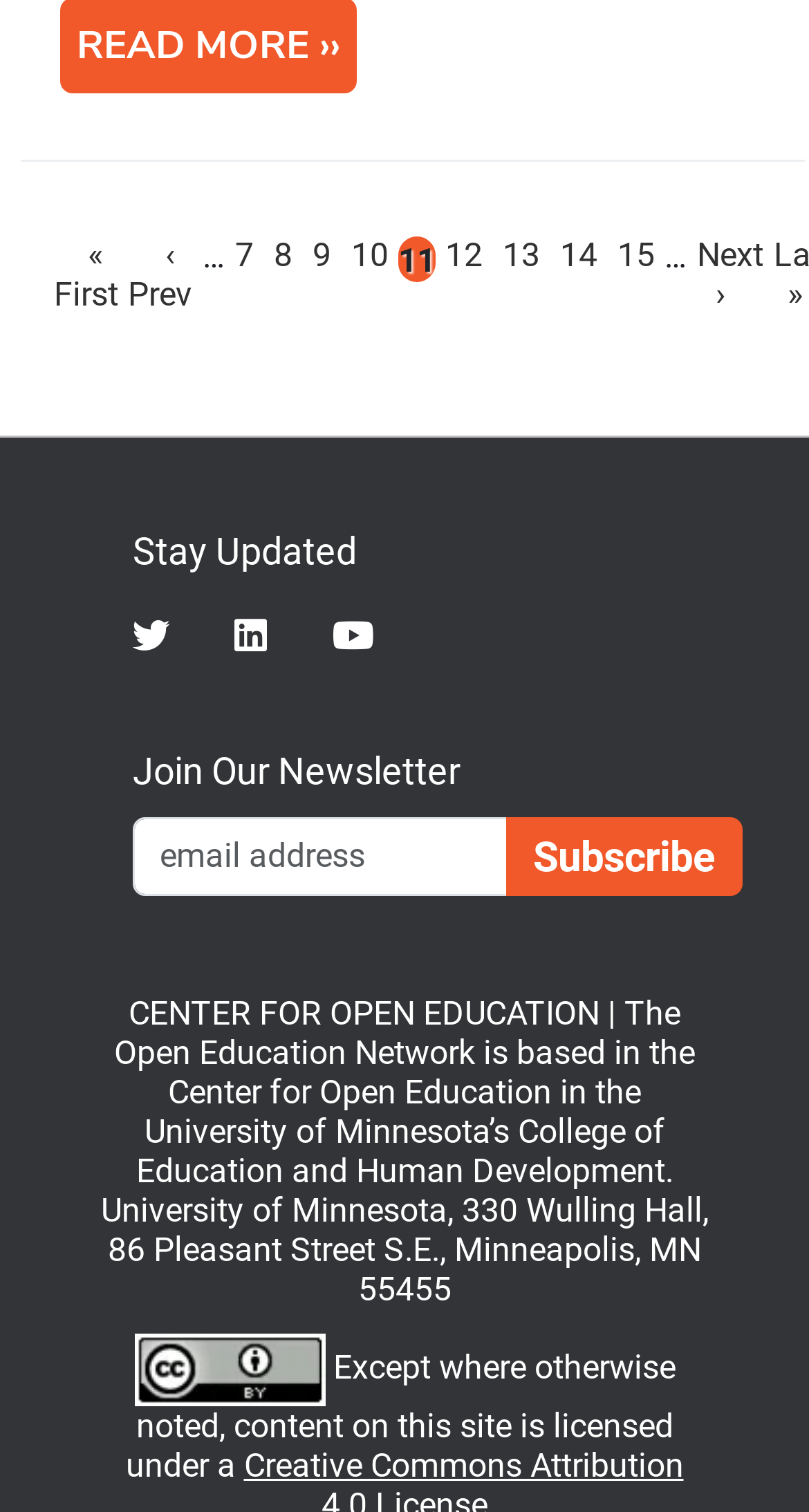Highlight the bounding box coordinates of the element that should be clicked to carry out the following instruction: "view page 12". The coordinates must be given as four float numbers ranging from 0 to 1, i.e., [left, top, right, bottom].

[0.538, 0.151, 0.609, 0.186]